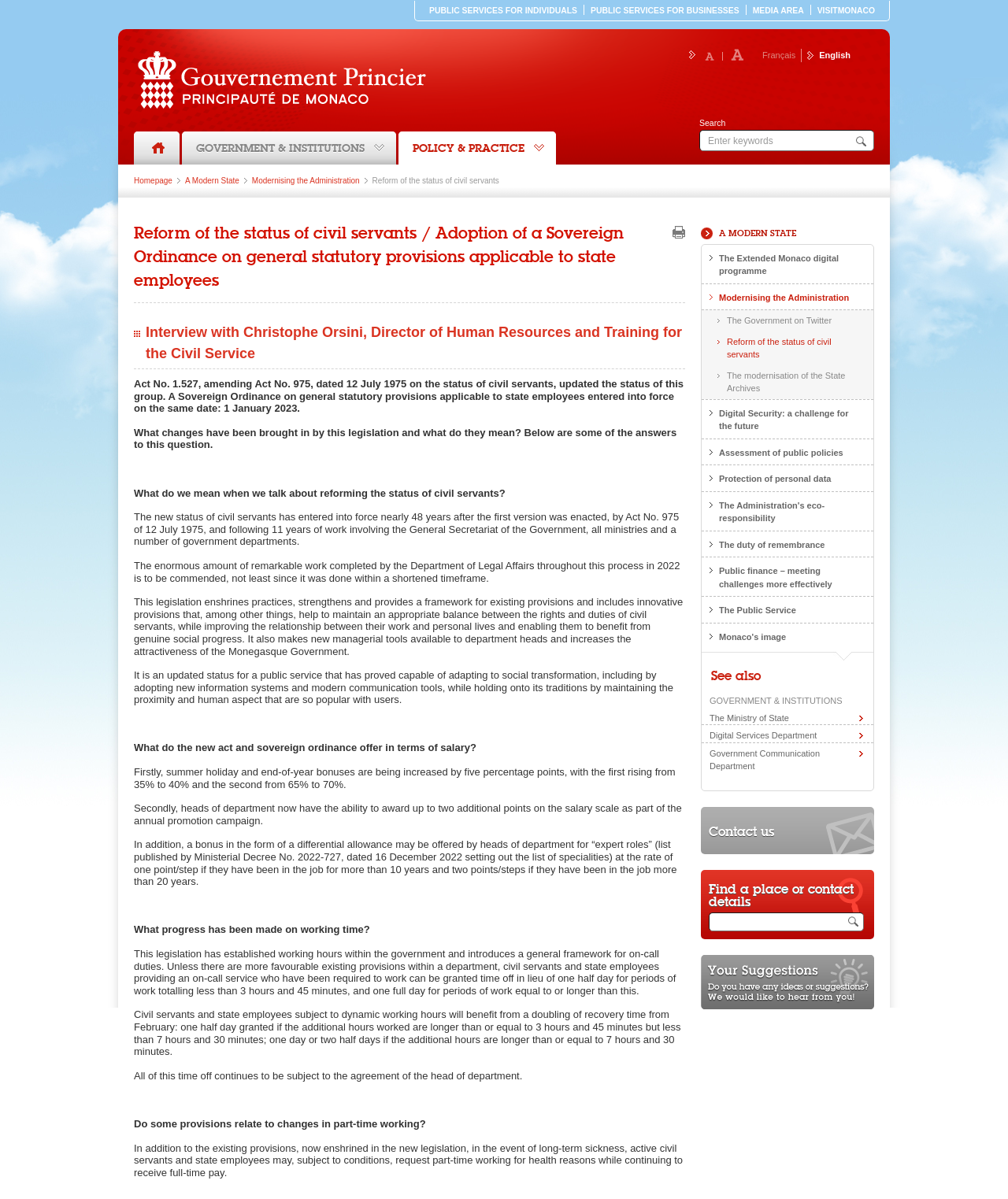How many links are there in the 'POLICY & PRACTICE' section?
Provide an in-depth answer to the question, covering all aspects.

I counted the number of links in the 'POLICY & PRACTICE' section by looking at the links starting from 'Reform of the status of civil servants' to 'The Public Service', and found 11 links in total.